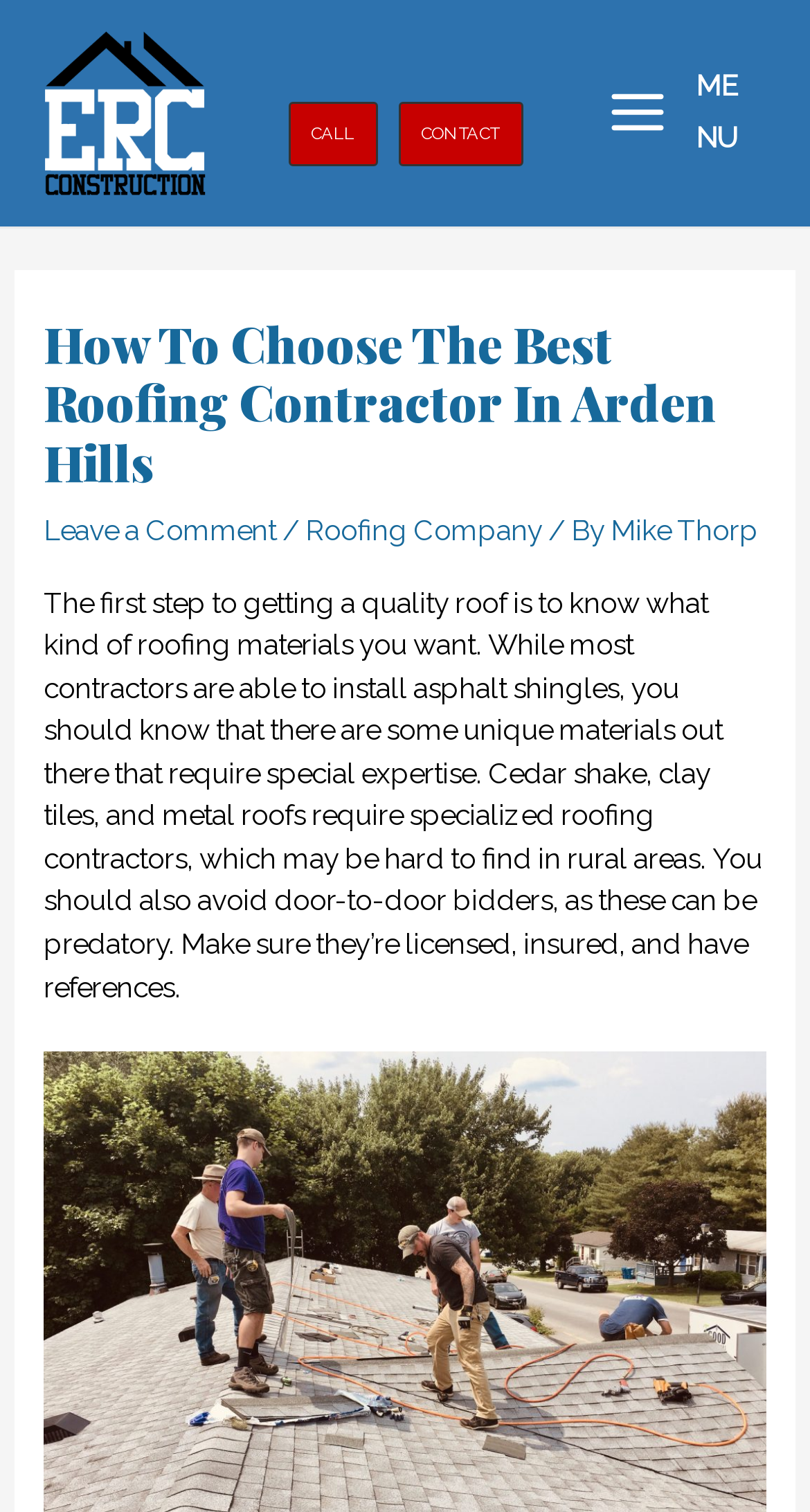Predict the bounding box of the UI element that fits this description: "Leave a Comment".

[0.054, 0.34, 0.341, 0.362]